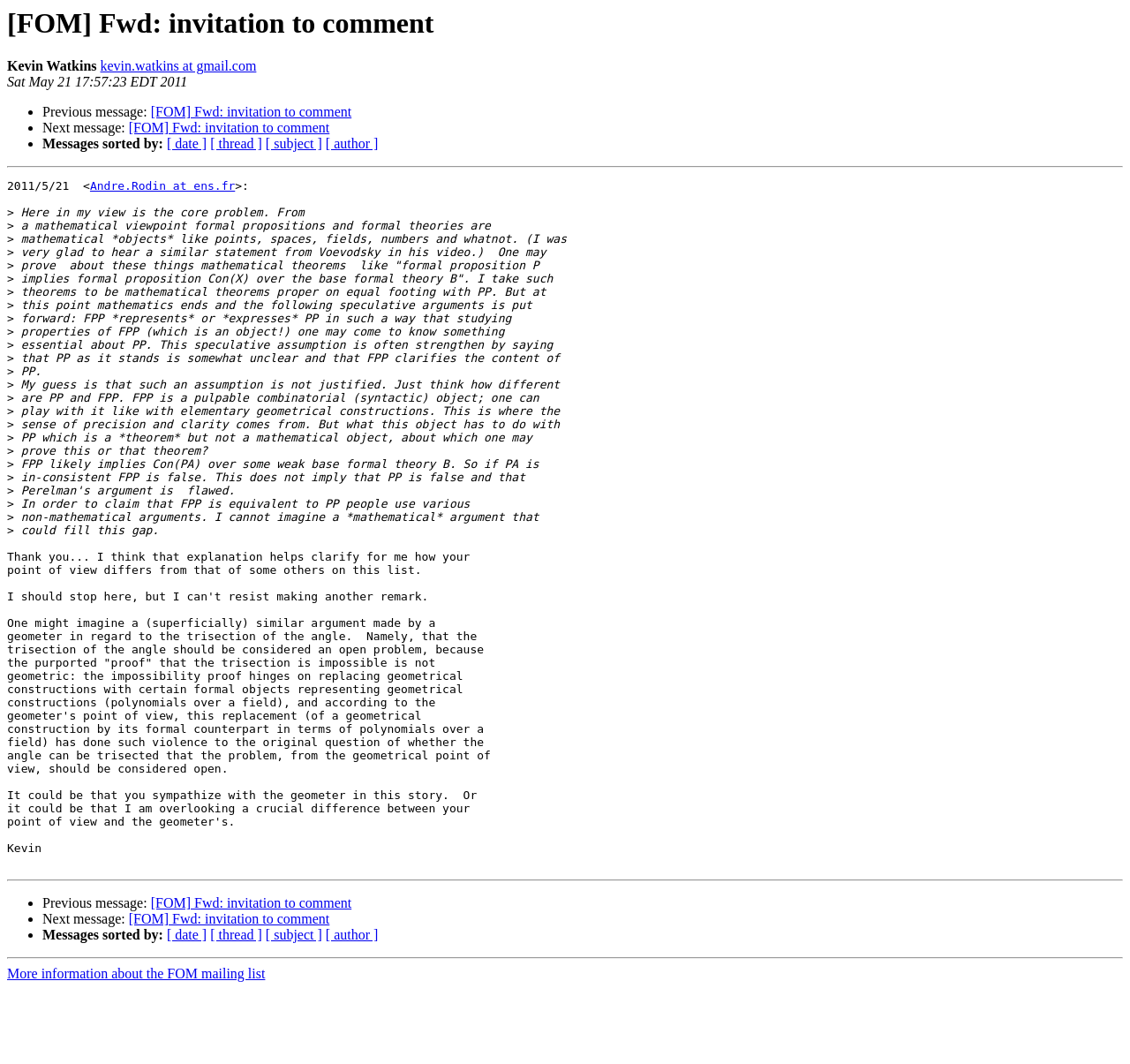With reference to the image, please provide a detailed answer to the following question: How are the messages sorted?

The messages are sorted by date, thread, subject, or author, as indicated by the links at the bottom of the email, which provide options for sorting the messages.